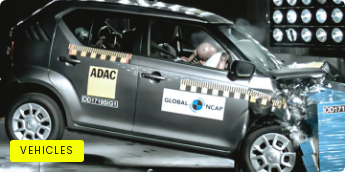Craft a thorough explanation of what is depicted in the image.

The image depicts a crash test scenario featuring a small vehicle subjected to a safety evaluation. The car, marked with the logos "ADAC" and "GLOBAL NCAP," is in the midst of a simulated collision, highlighting the importance of vehicle safety standards. The vehicle is equipped with a dummy in the driver's seat, illustrating the testing process for assessing the safety of car occupants during accidents. This image is part of an article titled "Safest Cars in South Africa 2024: Top Picks for Worry-Free Driving," which aims to inform readers about safe vehicle options in the current automotive market. The caption emphasizes the significance of rigorous safety testing to ensure consumer safety on the road.